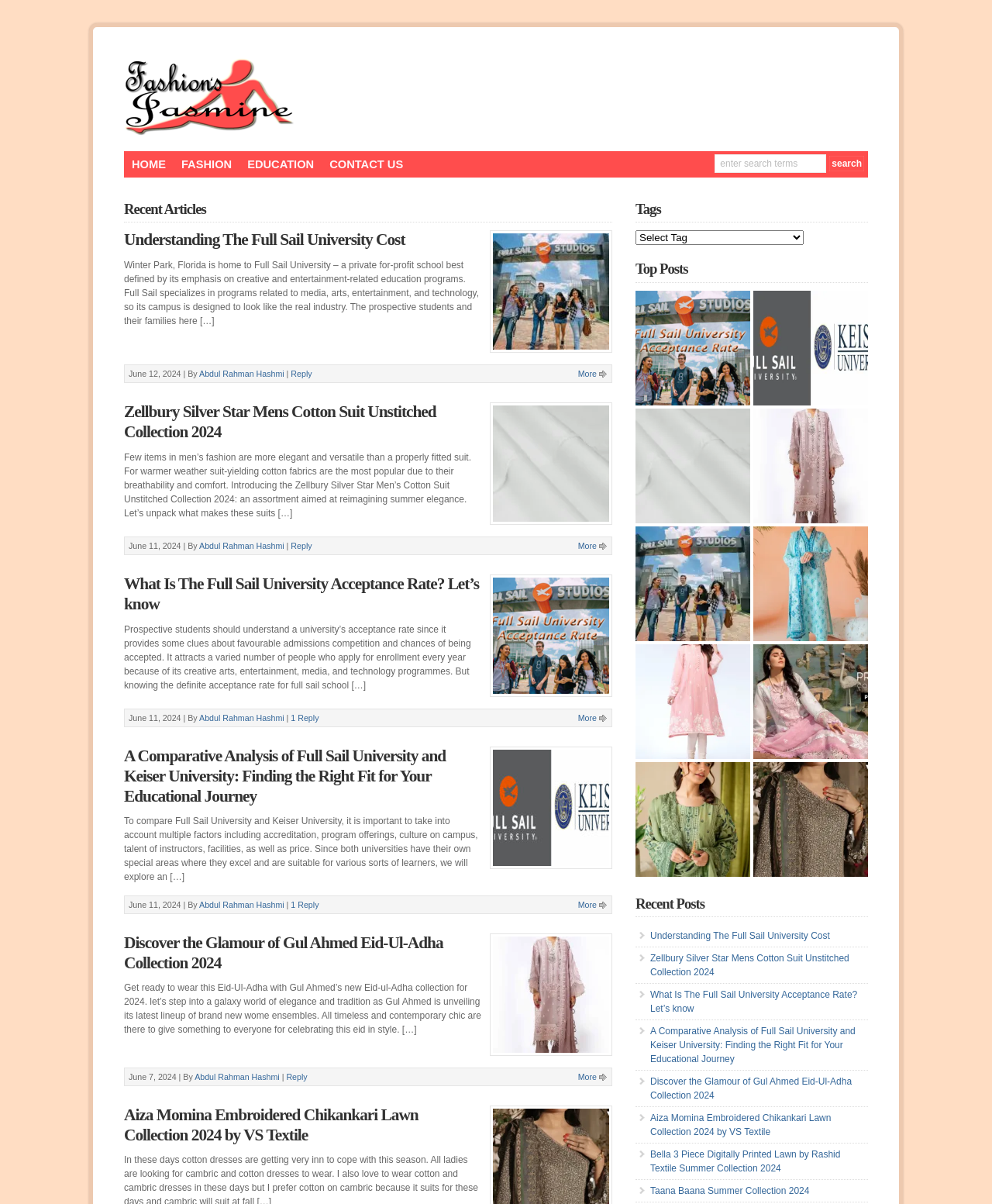Given the following UI element description: "Taana Baana Summer Collection 2024", find the bounding box coordinates in the webpage screenshot.

[0.655, 0.985, 0.816, 0.994]